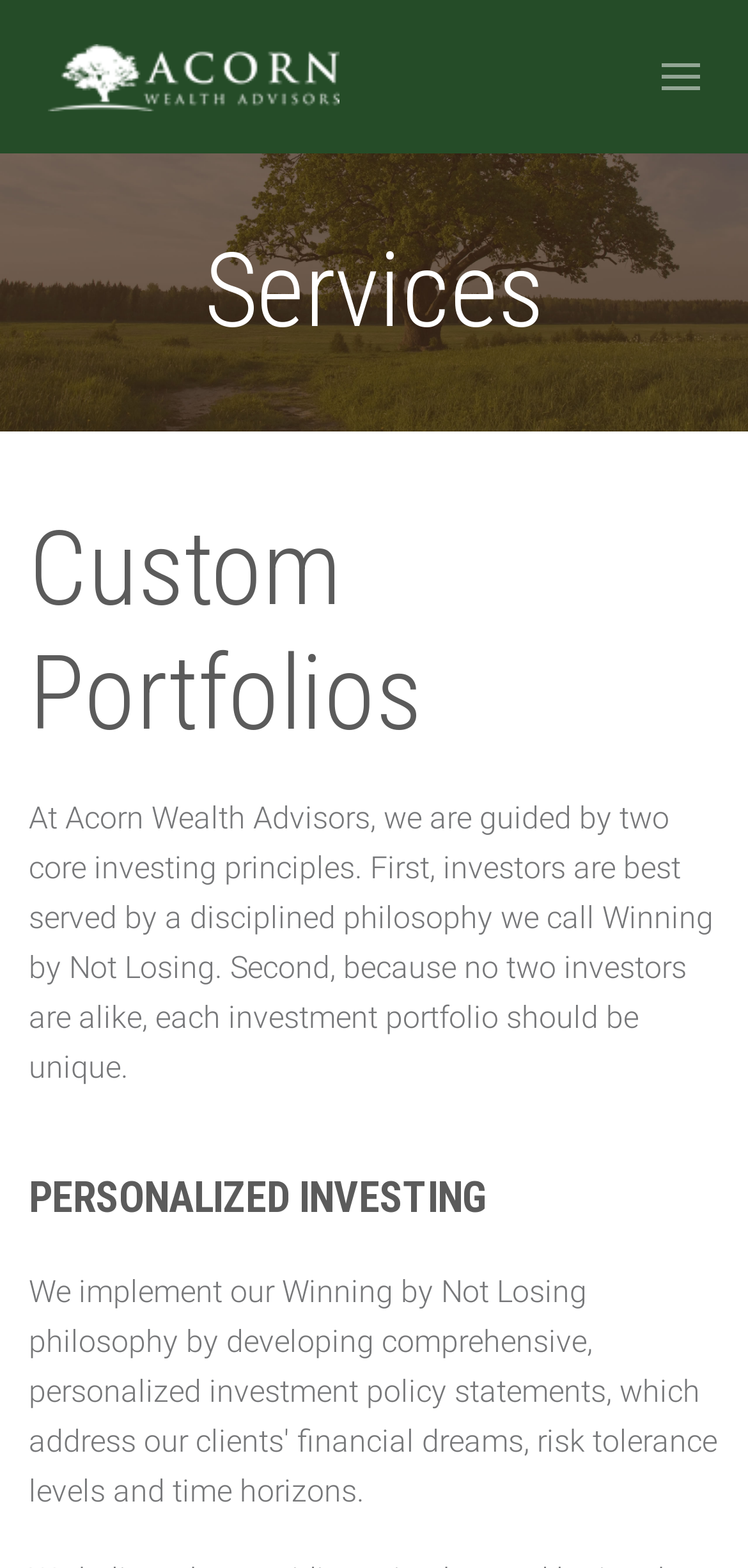Bounding box coordinates are to be given in the format (top-left x, top-left y, bottom-right x, bottom-right y). All values must be floating point numbers between 0 and 1. Provide the bounding box coordinate for the UI element described as: alt="Acorn Wealth Advisors"

[0.0, 0.0, 0.518, 0.098]